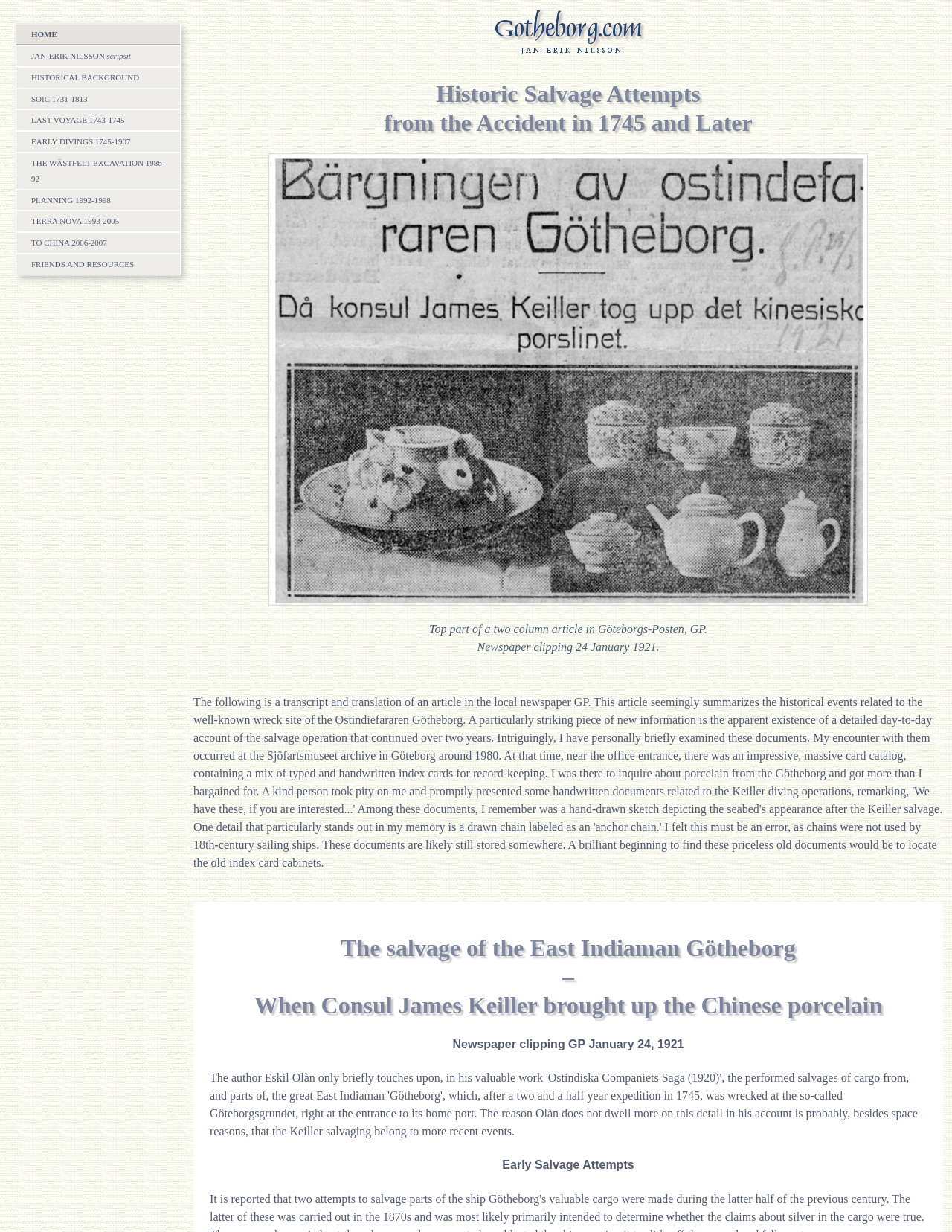Determine the coordinates of the bounding box for the clickable area needed to execute this instruction: "Follow the link to the LAST VOYAGE 1743-1745 page".

[0.033, 0.091, 0.173, 0.104]